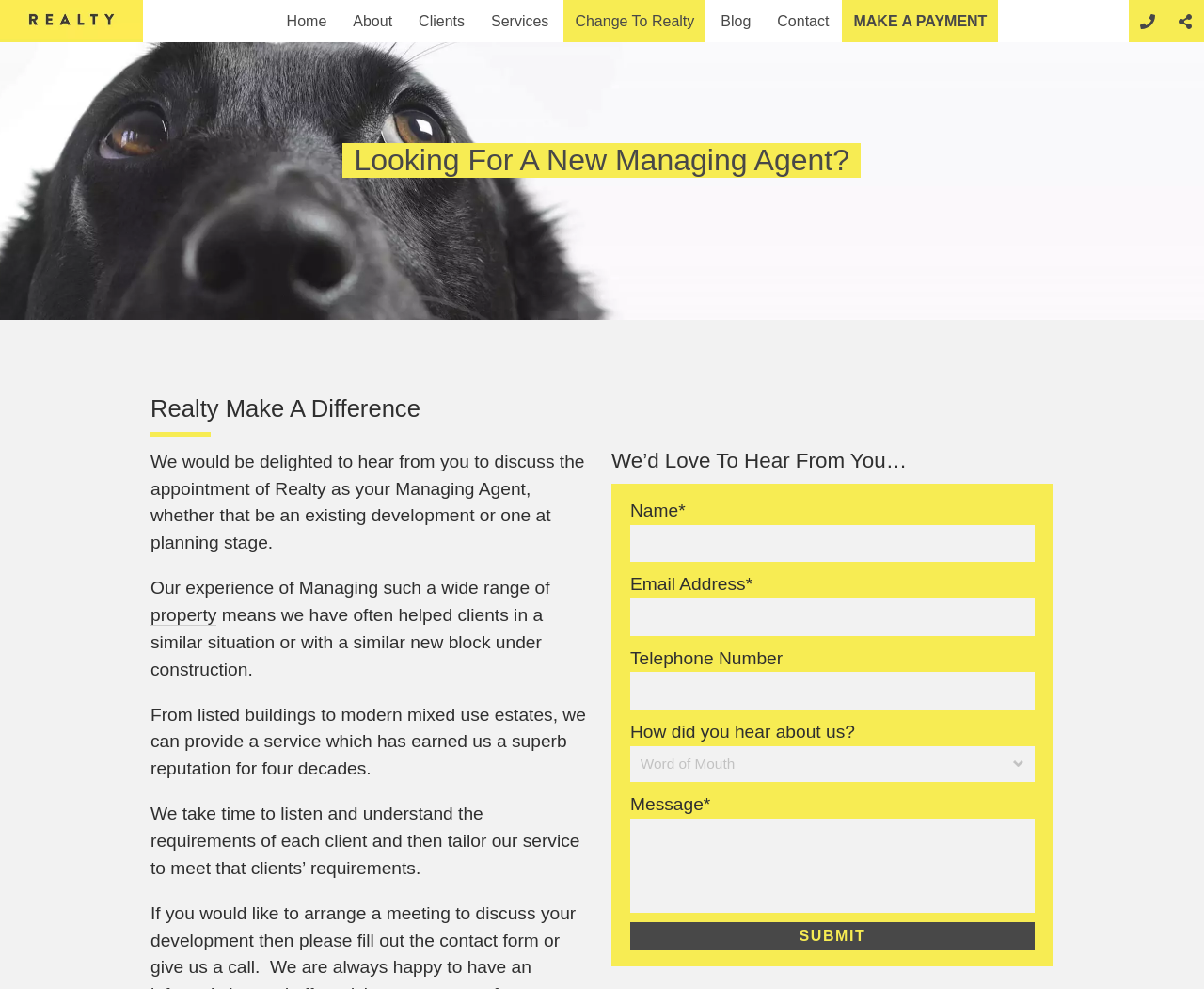Kindly determine the bounding box coordinates for the clickable area to achieve the given instruction: "Click on the 'Change To Realty' link".

[0.468, 0.0, 0.586, 0.043]